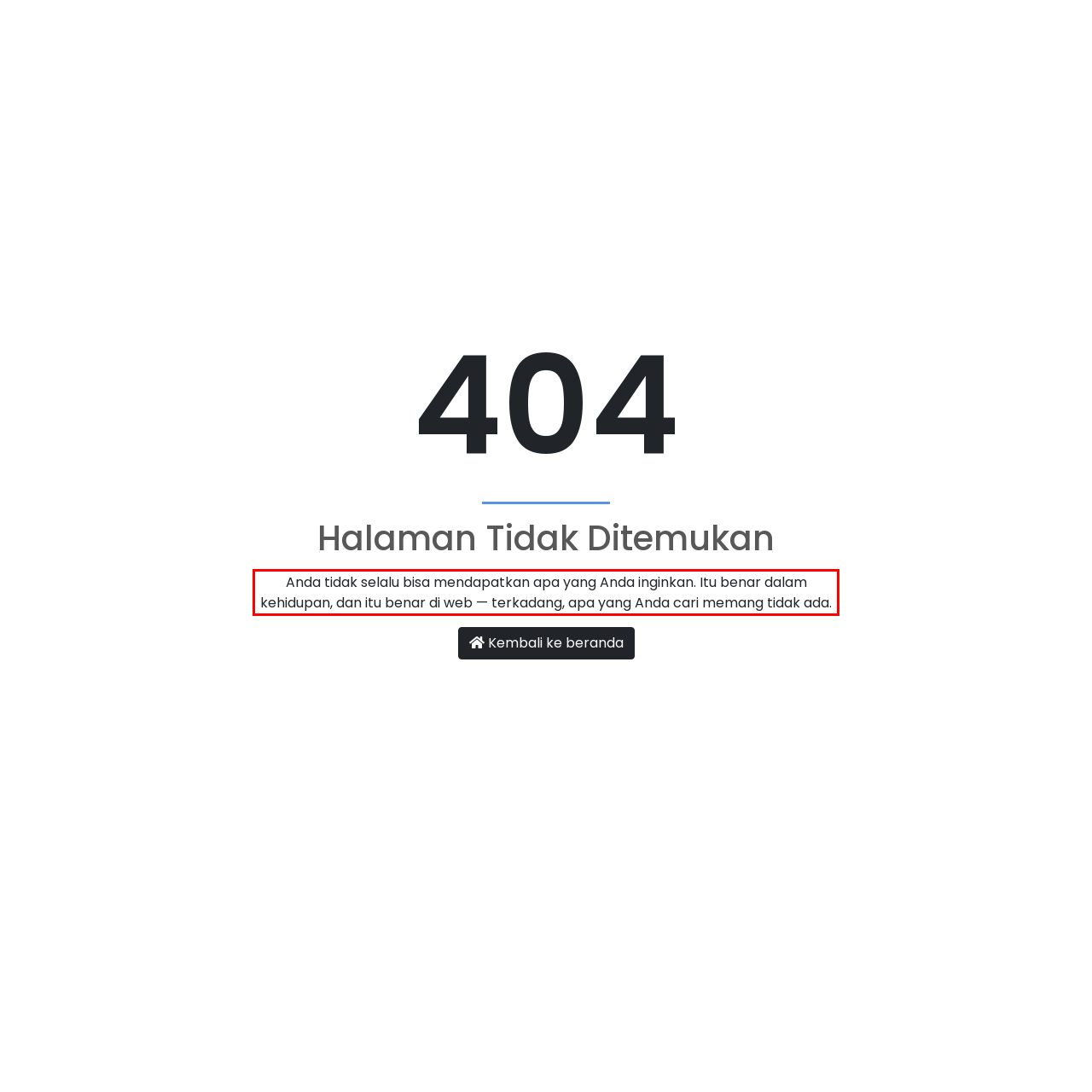You have a screenshot of a webpage with a UI element highlighted by a red bounding box. Use OCR to obtain the text within this highlighted area.

Anda tidak selalu bisa mendapatkan apa yang Anda inginkan. Itu benar dalam kehidupan, dan itu benar di web — terkadang, apa yang Anda cari memang tidak ada.